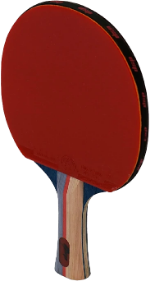Provide a comprehensive description of the image.

The image showcases the **DSP Blade 750 Ping Pong Paddle**, a highly recommended table tennis racket known for its excellent performance and functionality. The paddle features a vibrant red rubber surface that aids in generating significant spin, ideal for players looking to enhance their game. Its ergonomic handle is designed for comfort, allowing for extended play without discomfort. This paddle is particularly favored for its lightweight construction, making it suitable for both amateur players and those engaging in semi-professional play. The combination of double power rubbers approved by the ITTF and a 1.8 mm thick sponge provides players with impressive control and speed, making it a standout choice among table tennis enthusiasts.